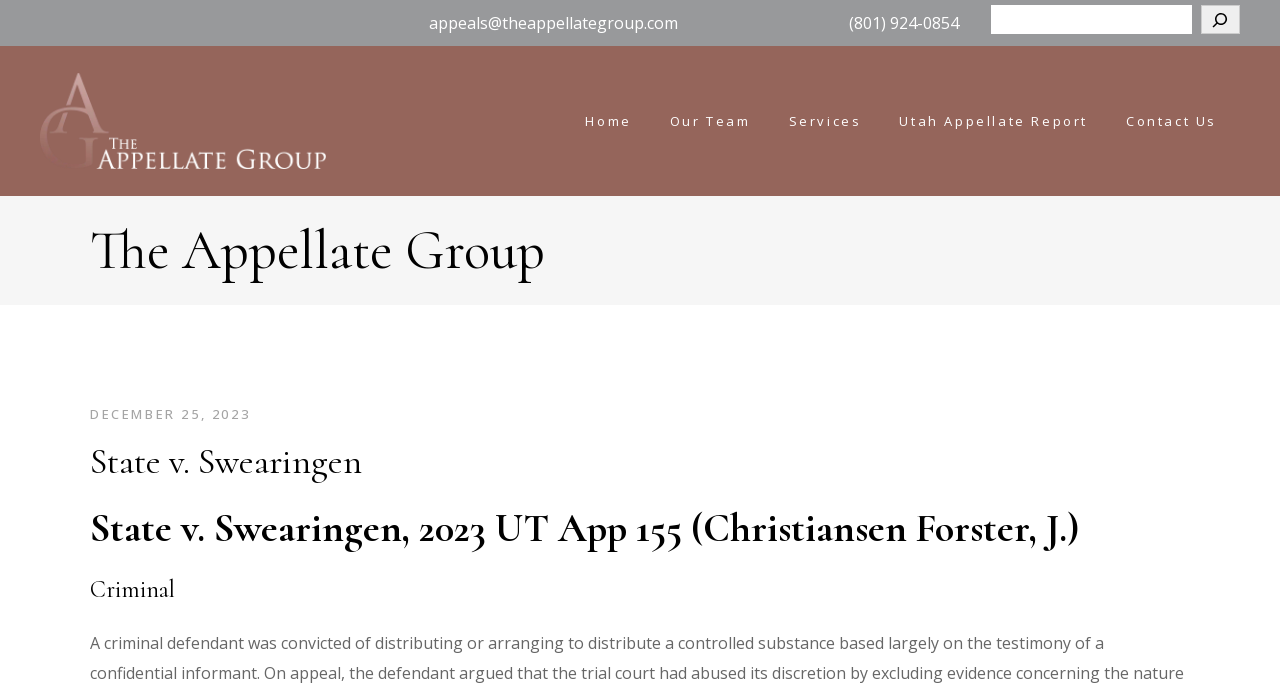Please find the main title text of this webpage.

The Appellate Group